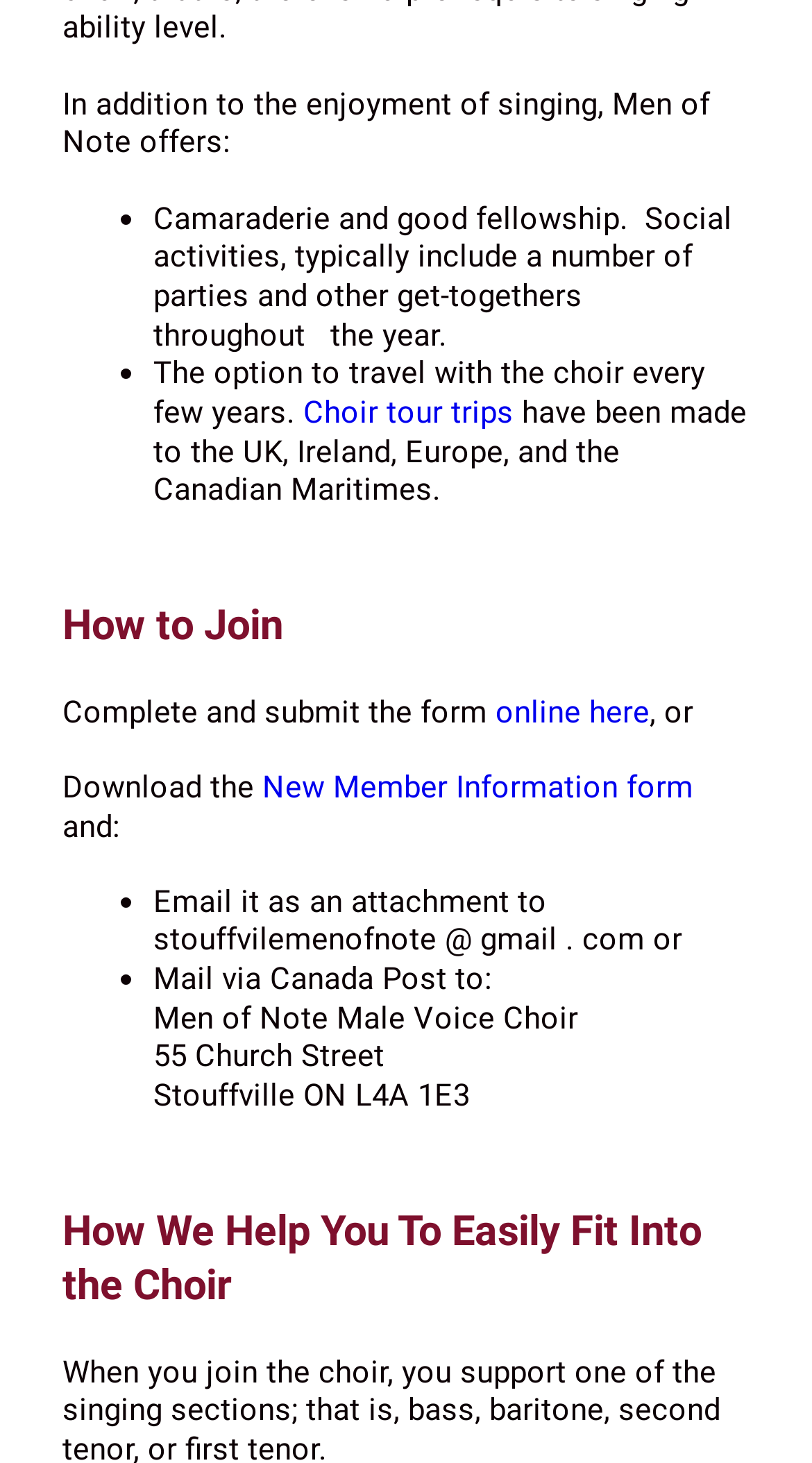Please predict the bounding box coordinates (top-left x, top-left y, bottom-right x, bottom-right y) for the UI element in the screenshot that fits the description: Choir tour trips

[0.374, 0.269, 0.633, 0.294]